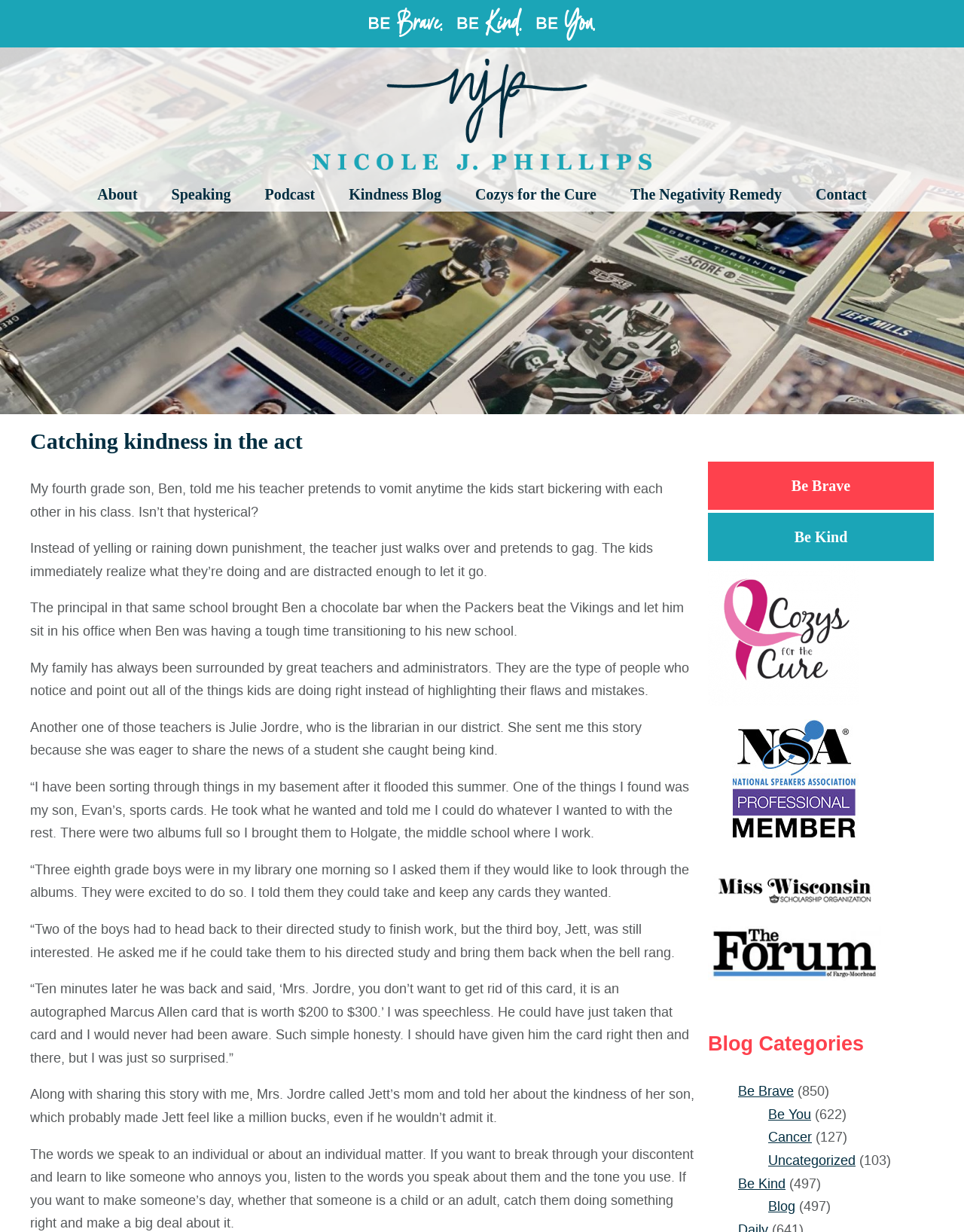Using the webpage screenshot, find the UI element described by Cozys for the Cure. Provide the bounding box coordinates in the format (top-left x, top-left y, bottom-right x, bottom-right y), ensuring all values are floating point numbers between 0 and 1.

[0.477, 0.144, 0.634, 0.172]